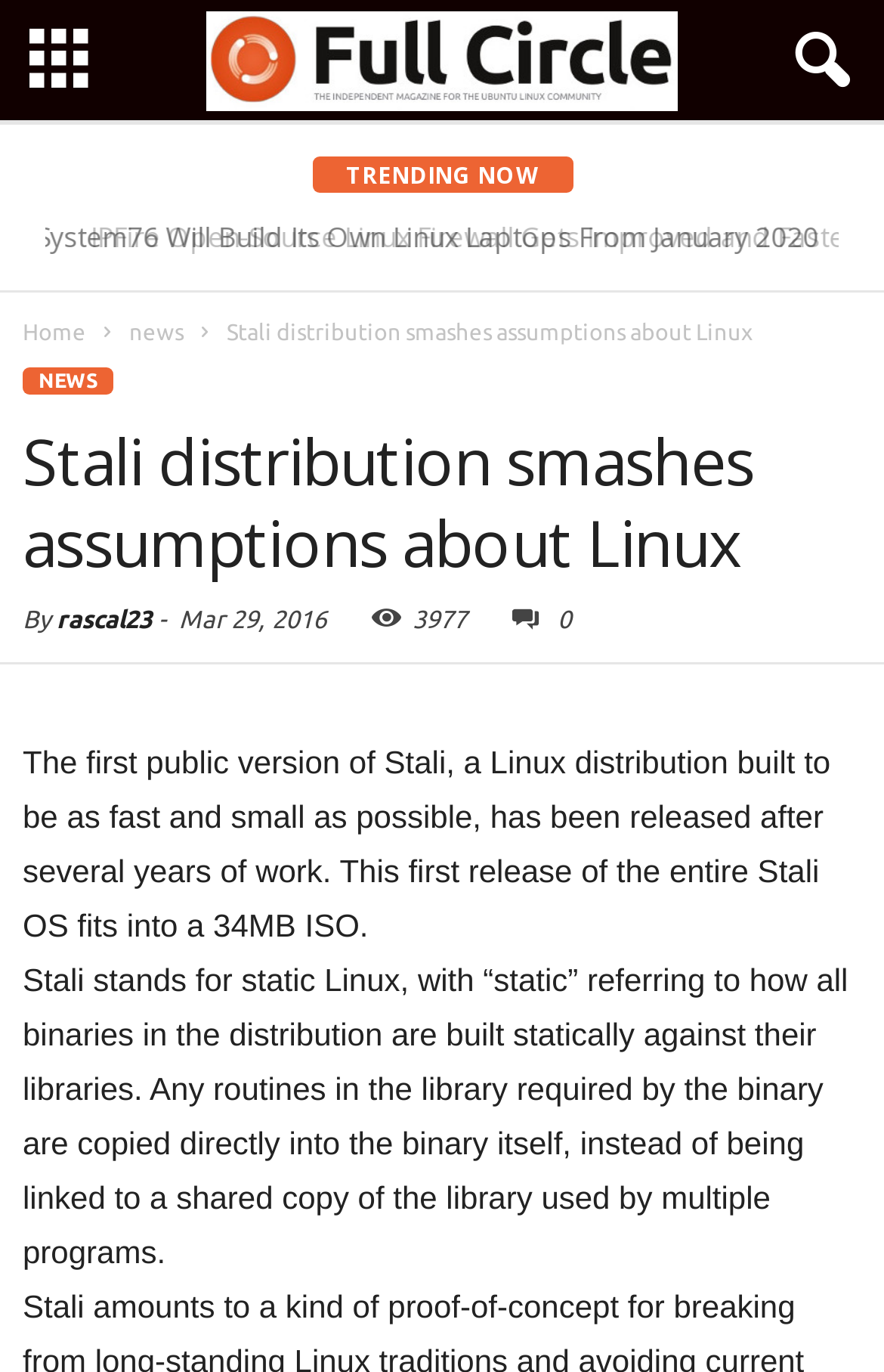Respond to the question below with a single word or phrase:
What is the size of the Stali OS ISO?

34MB